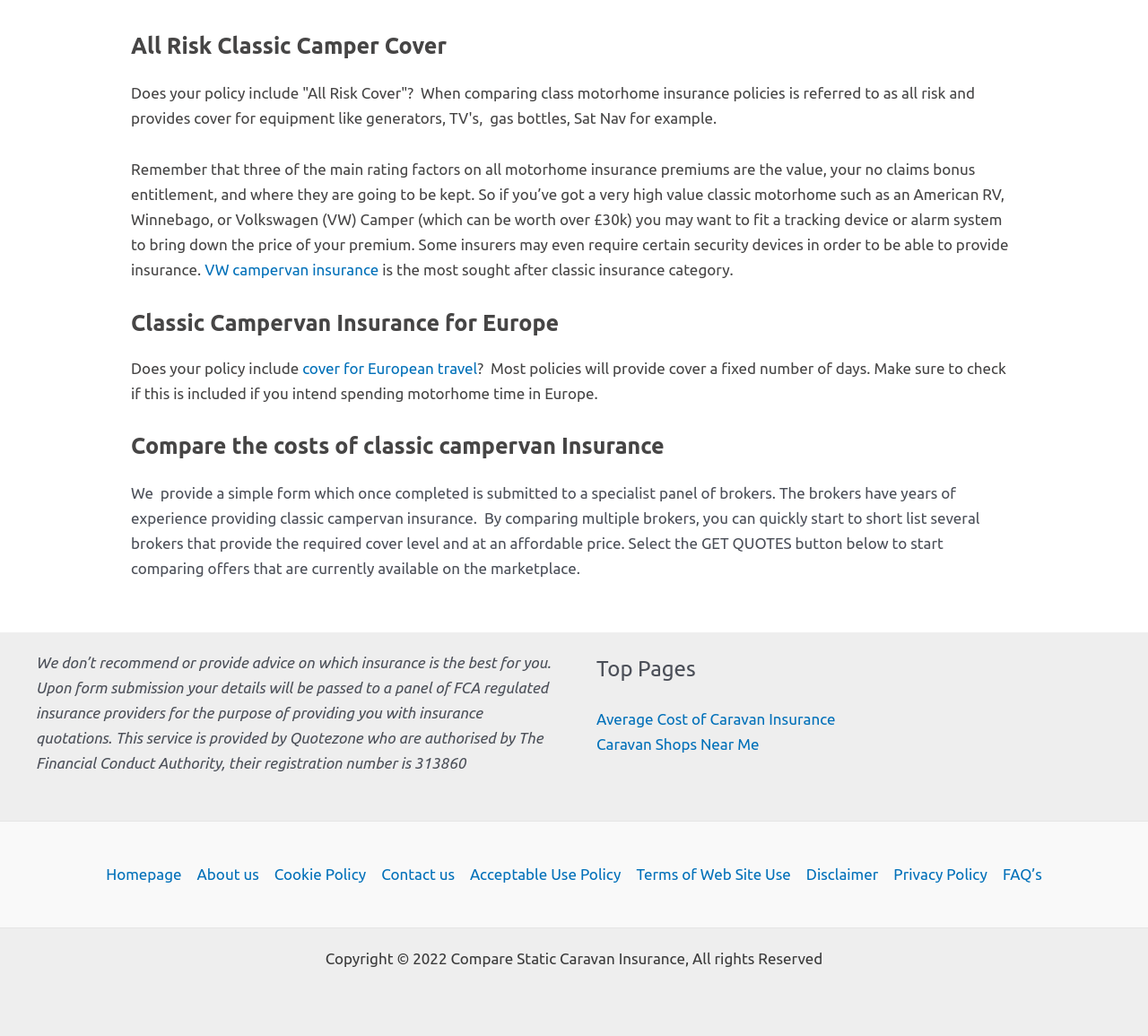Find and specify the bounding box coordinates that correspond to the clickable region for the instruction: "Learn about cover for European travel".

[0.263, 0.347, 0.416, 0.364]